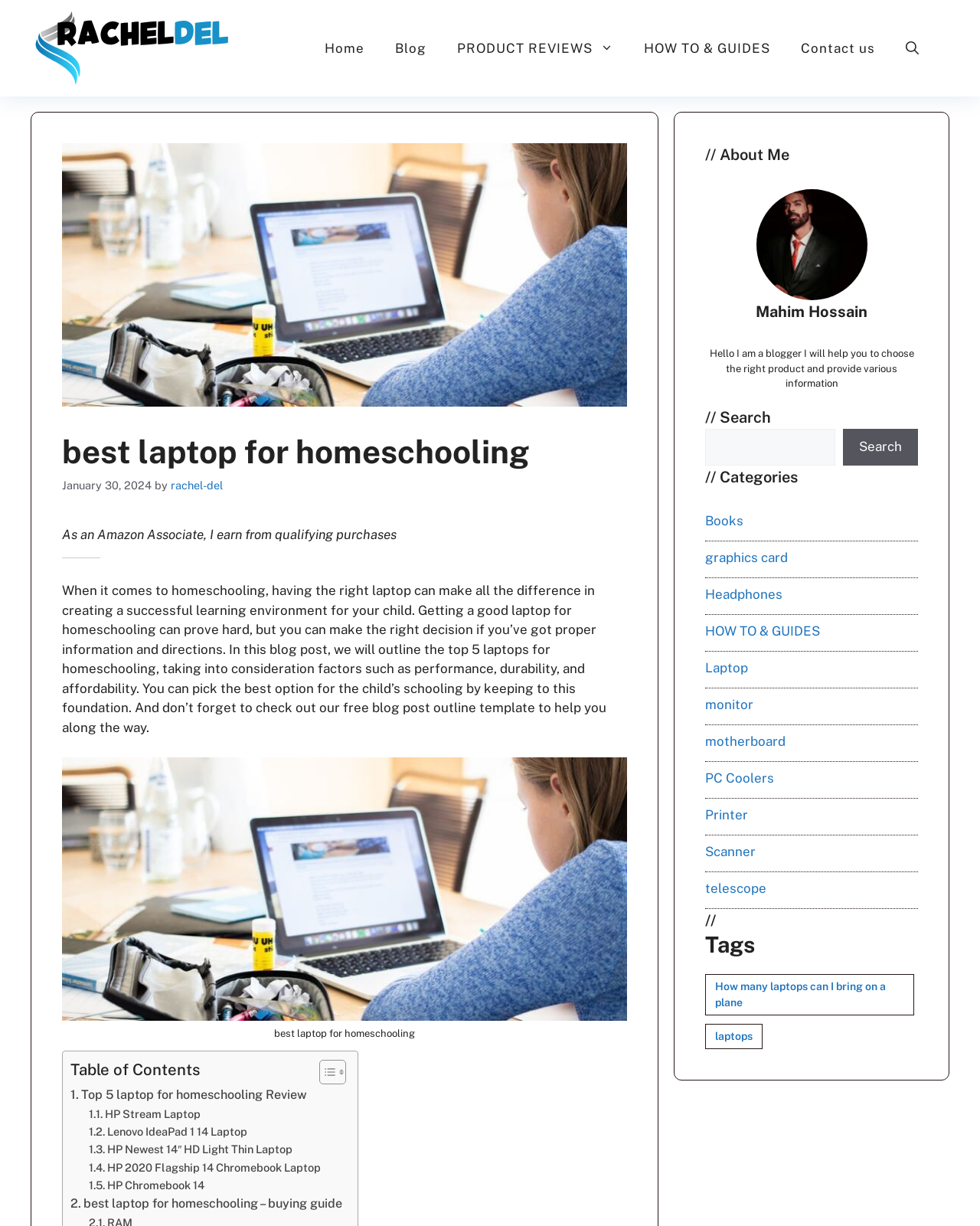Answer the question below using just one word or a short phrase: 
What is the name of the blogger?

Mahim Hossain